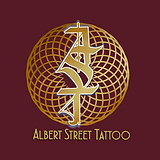Answer the question with a brief word or phrase:
What does the logo represent?

The studio's unique identity